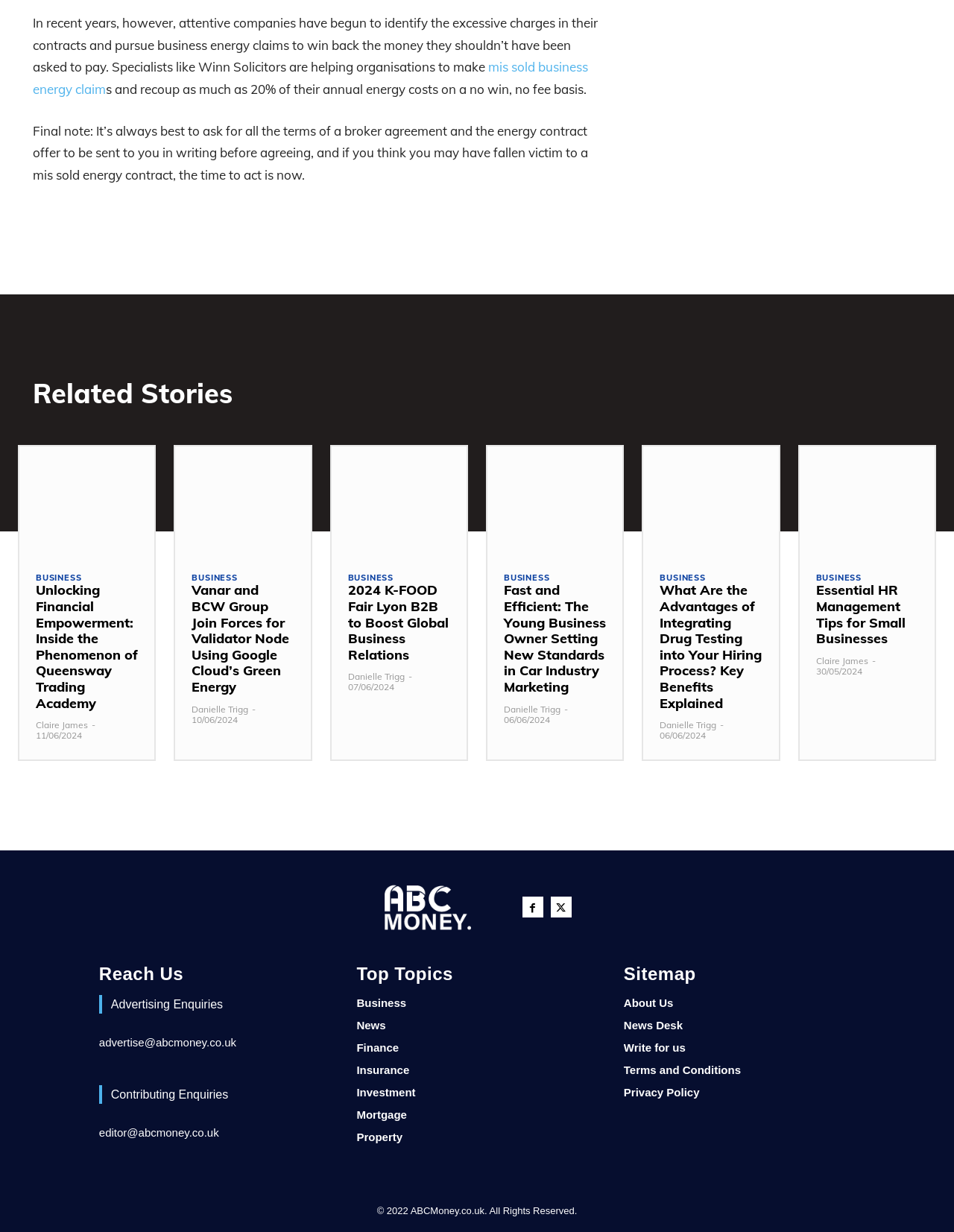Could you indicate the bounding box coordinates of the region to click in order to complete this instruction: "Click on the 'Logo' link".

[0.401, 0.715, 0.521, 0.758]